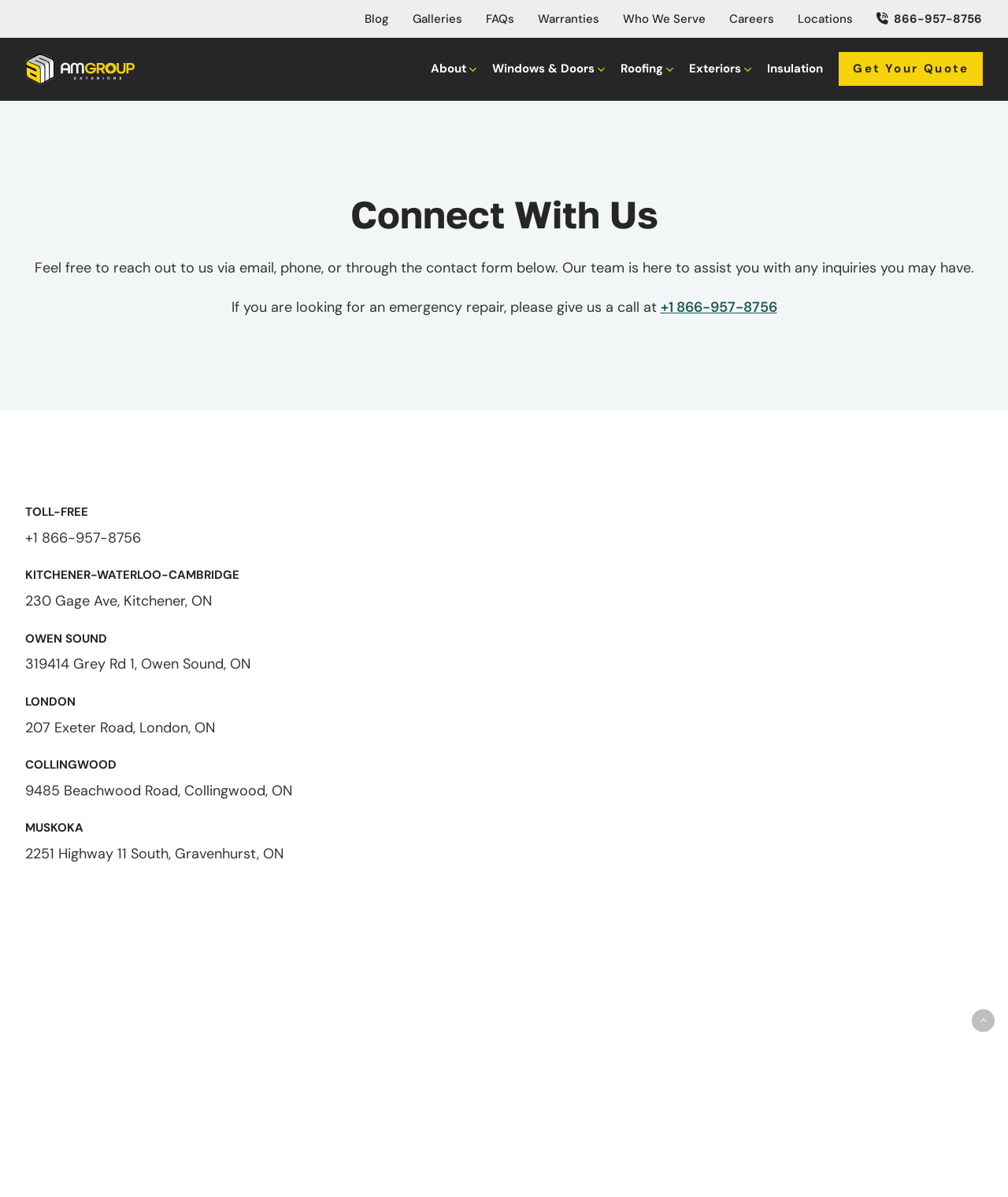What is the phone number for emergency repairs?
Please provide a comprehensive answer based on the details in the screenshot.

The phone number for emergency repairs can be found in the 'Connect With Us' section, where it is mentioned as 'If you are looking for an emergency repair, please give us a call at +1 866-957-8756'. This phone number is also linked to the text '+1 866-957-8756' with the bounding box coordinates [0.655, 0.248, 0.771, 0.264].